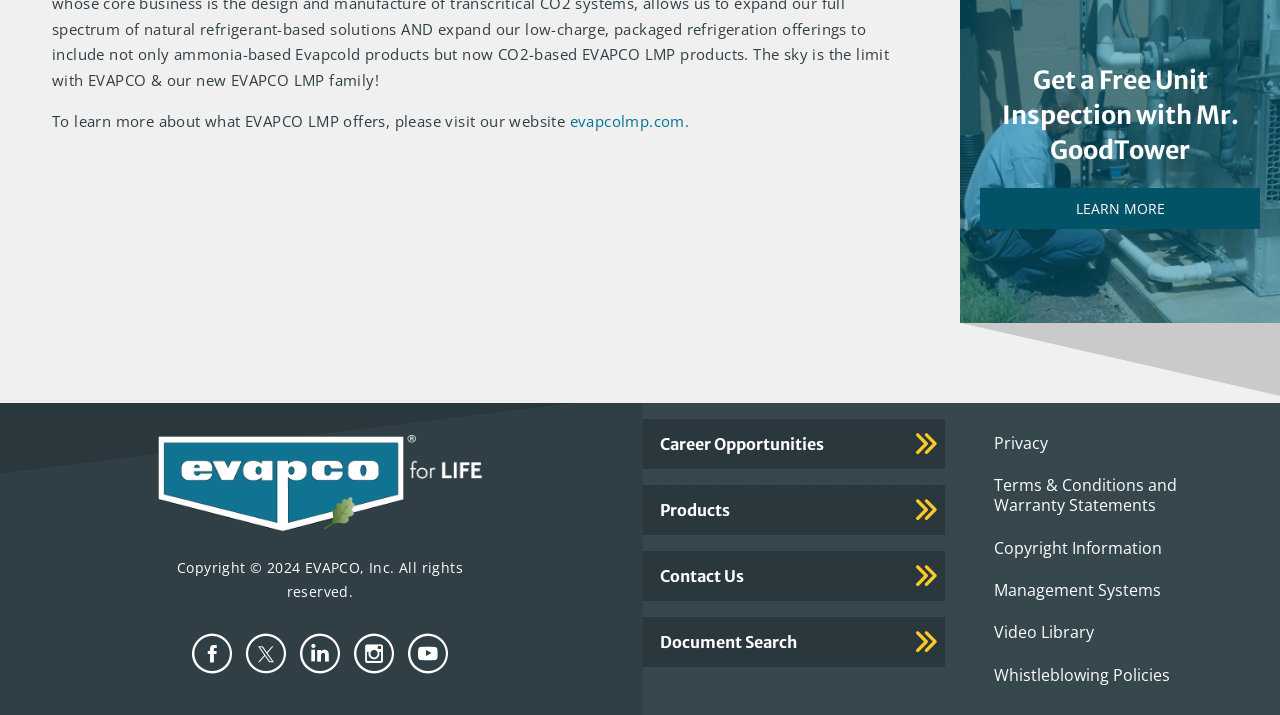Determine the coordinates of the bounding box that should be clicked to complete the instruction: "explore career opportunities". The coordinates should be represented by four float numbers between 0 and 1: [left, top, right, bottom].

[0.502, 0.586, 0.738, 0.656]